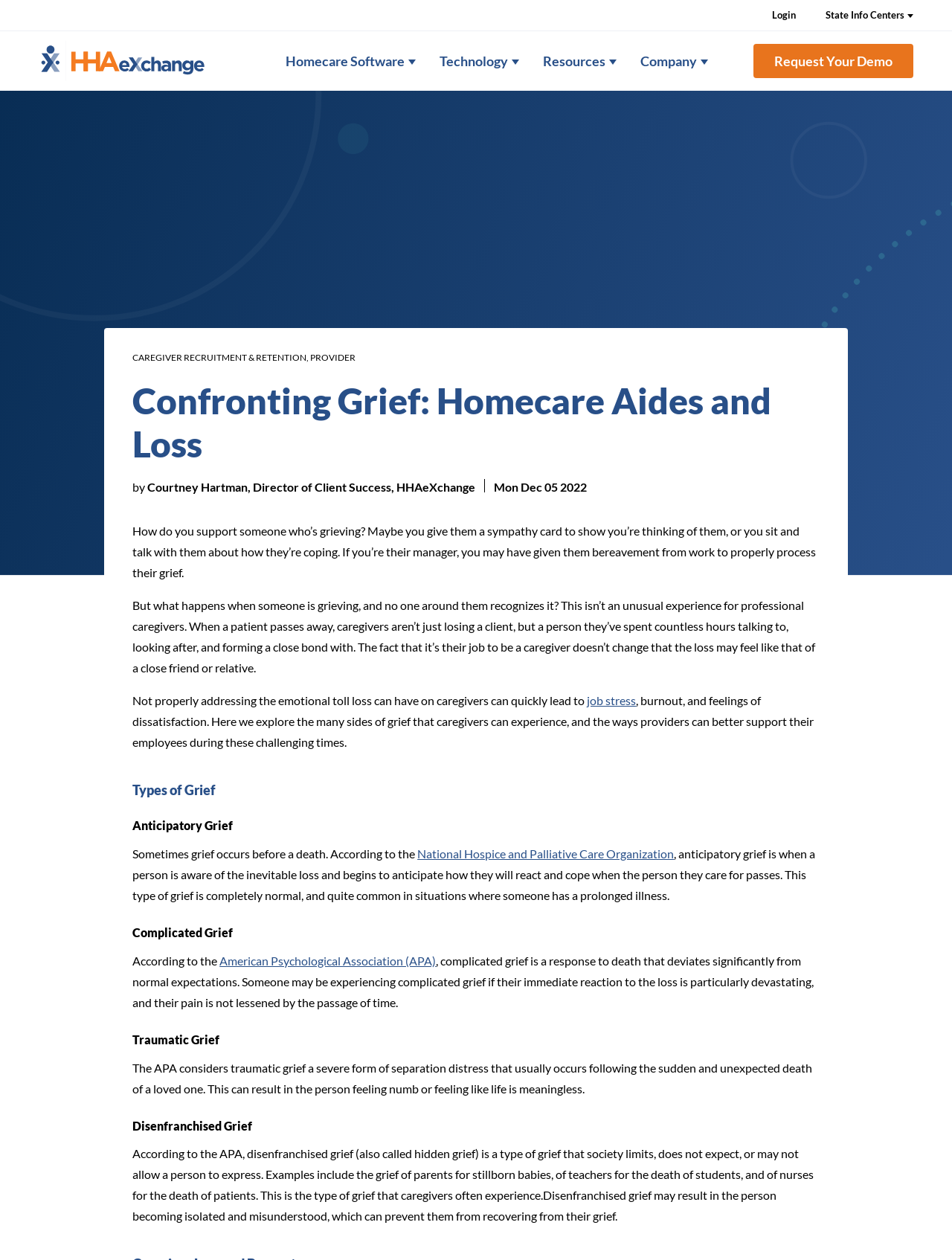Locate the bounding box coordinates of the element I should click to achieve the following instruction: "Learn about 'job stress'".

[0.617, 0.55, 0.668, 0.561]